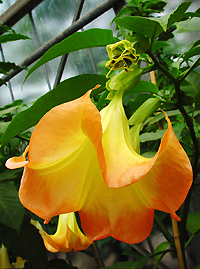Reply to the question with a single word or phrase:
What is the color of the foliage in the background?

Vibrant green